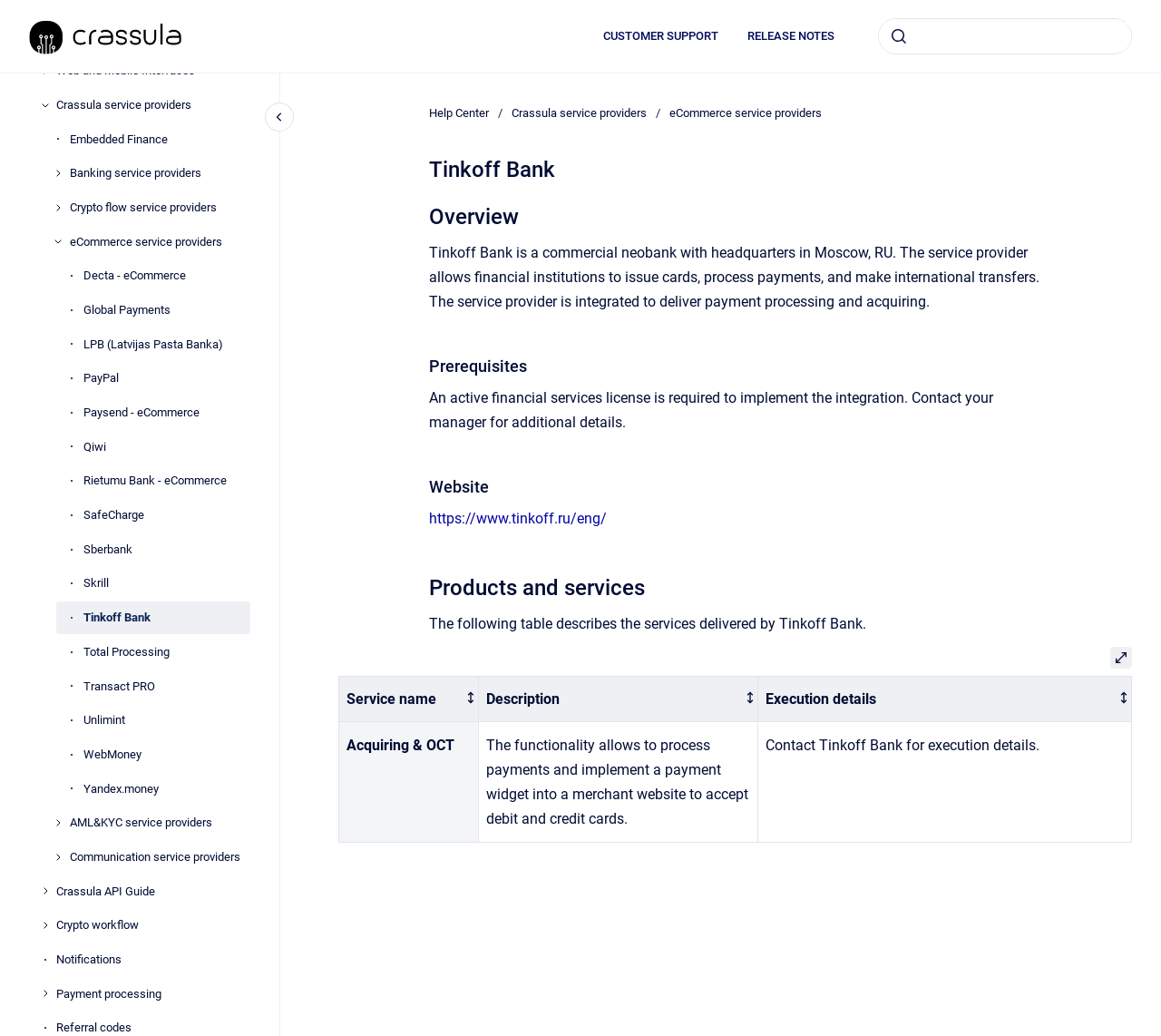Give a concise answer of one word or phrase to the question: 
How many columns are there in the table describing the services?

3